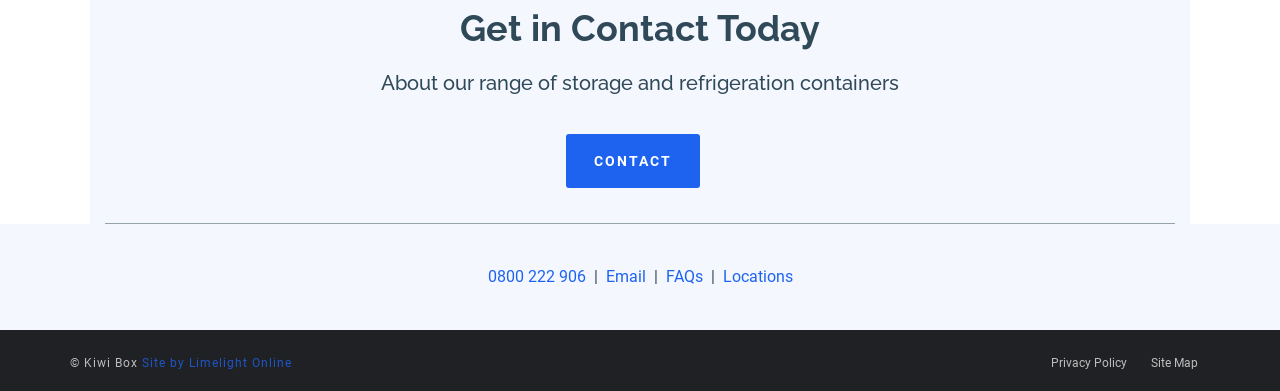What is the main topic of the webpage?
Please provide a single word or phrase answer based on the image.

Storage and refrigeration containers